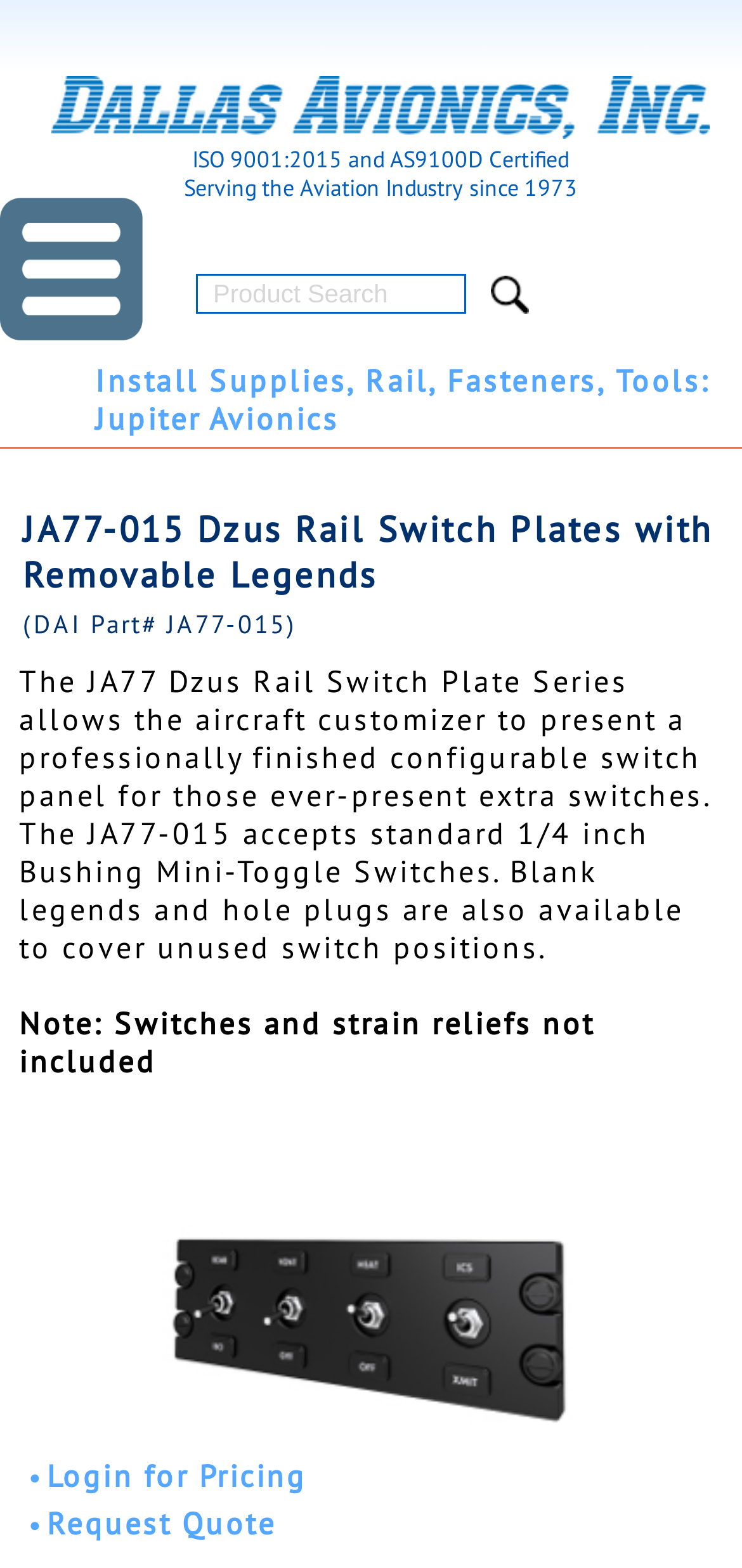What is the purpose of the JA77-015 Dzus Rail Switch Plate Series?
Look at the image and answer with only one word or phrase.

Present a professionally finished configurable switch panel